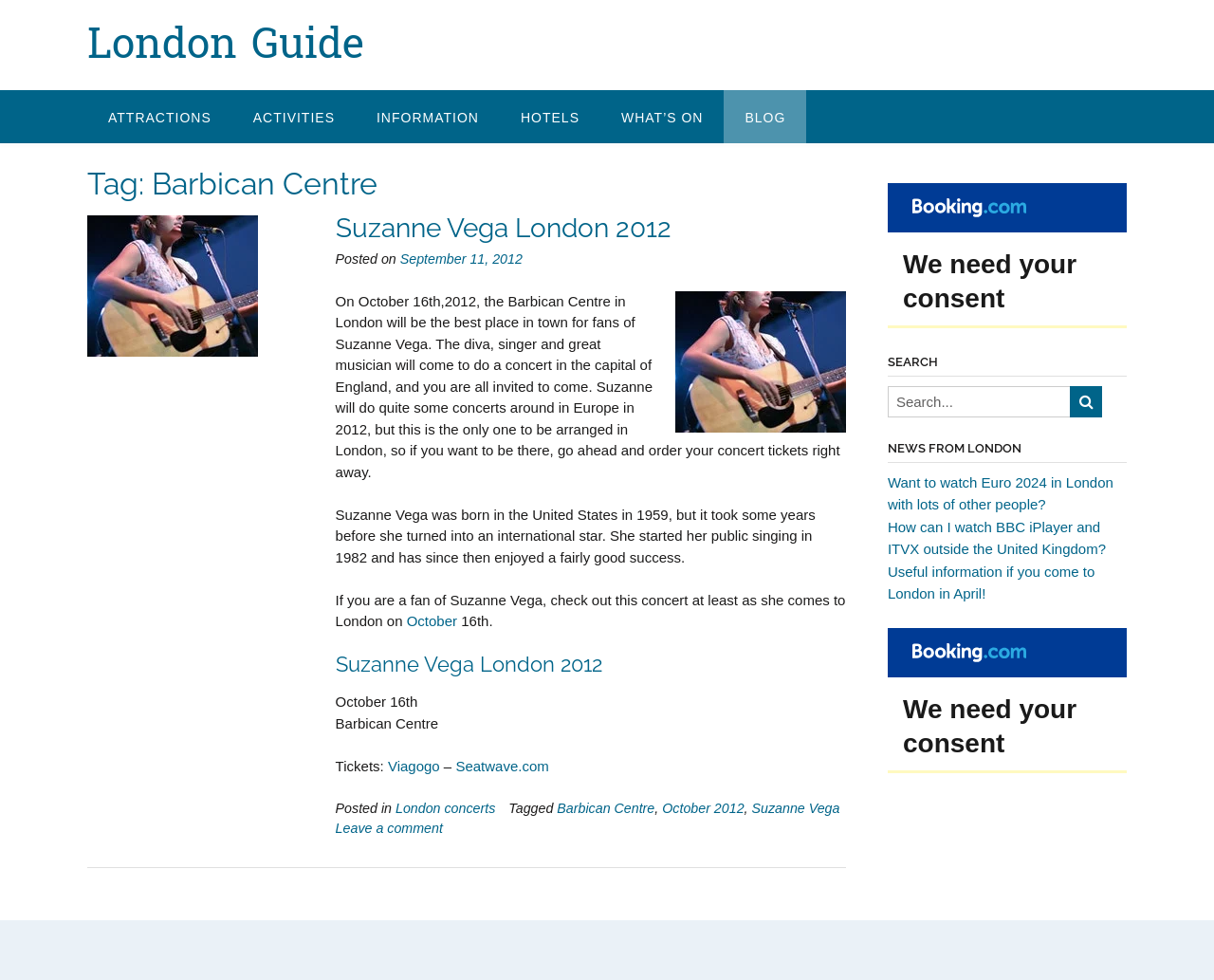Identify the main title of the webpage and generate its text content.

Tag: Barbican Centre